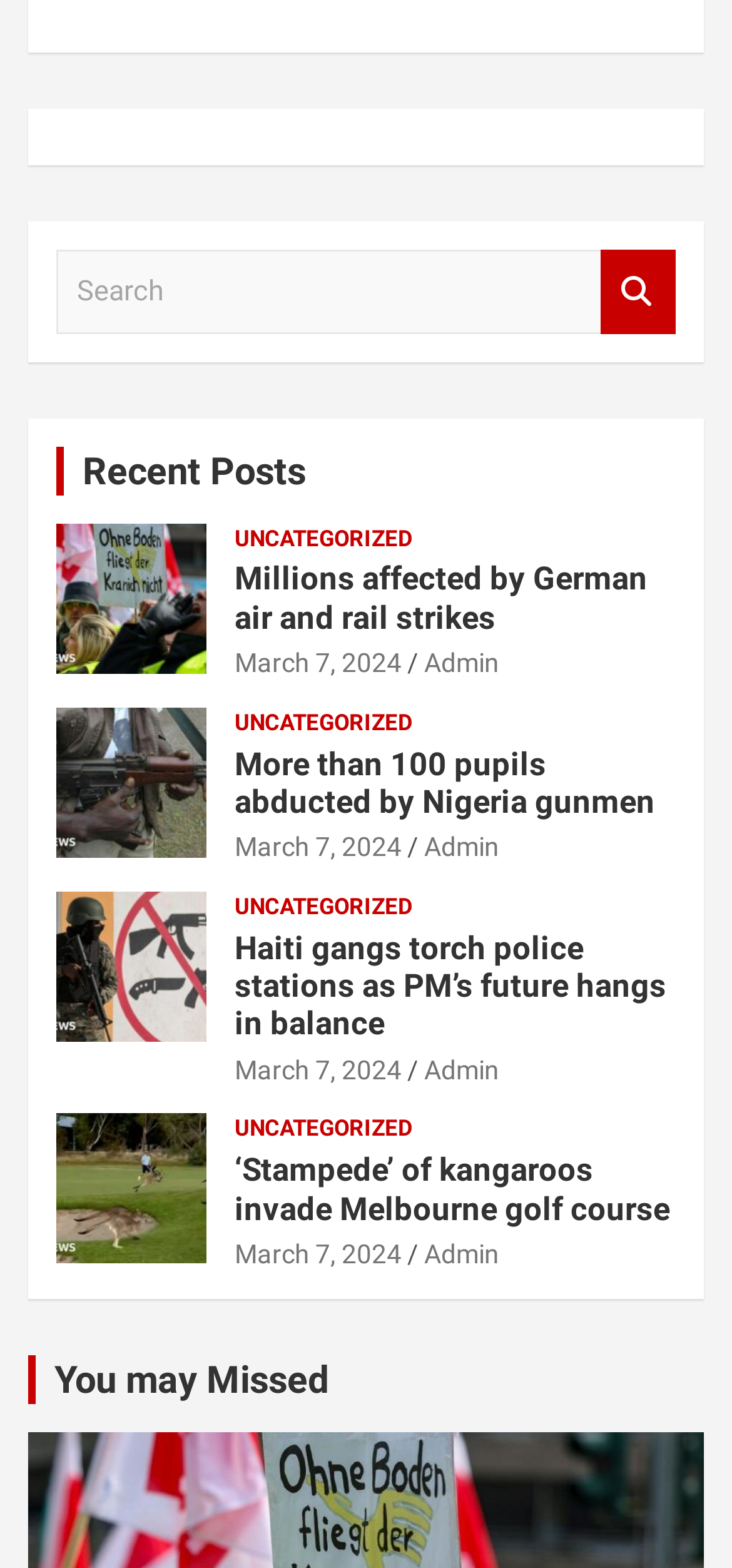From the given element description: "Veterans Day 2023 Messages", find the bounding box for the UI element. Provide the coordinates as four float numbers between 0 and 1, in the order [left, top, right, bottom].

None